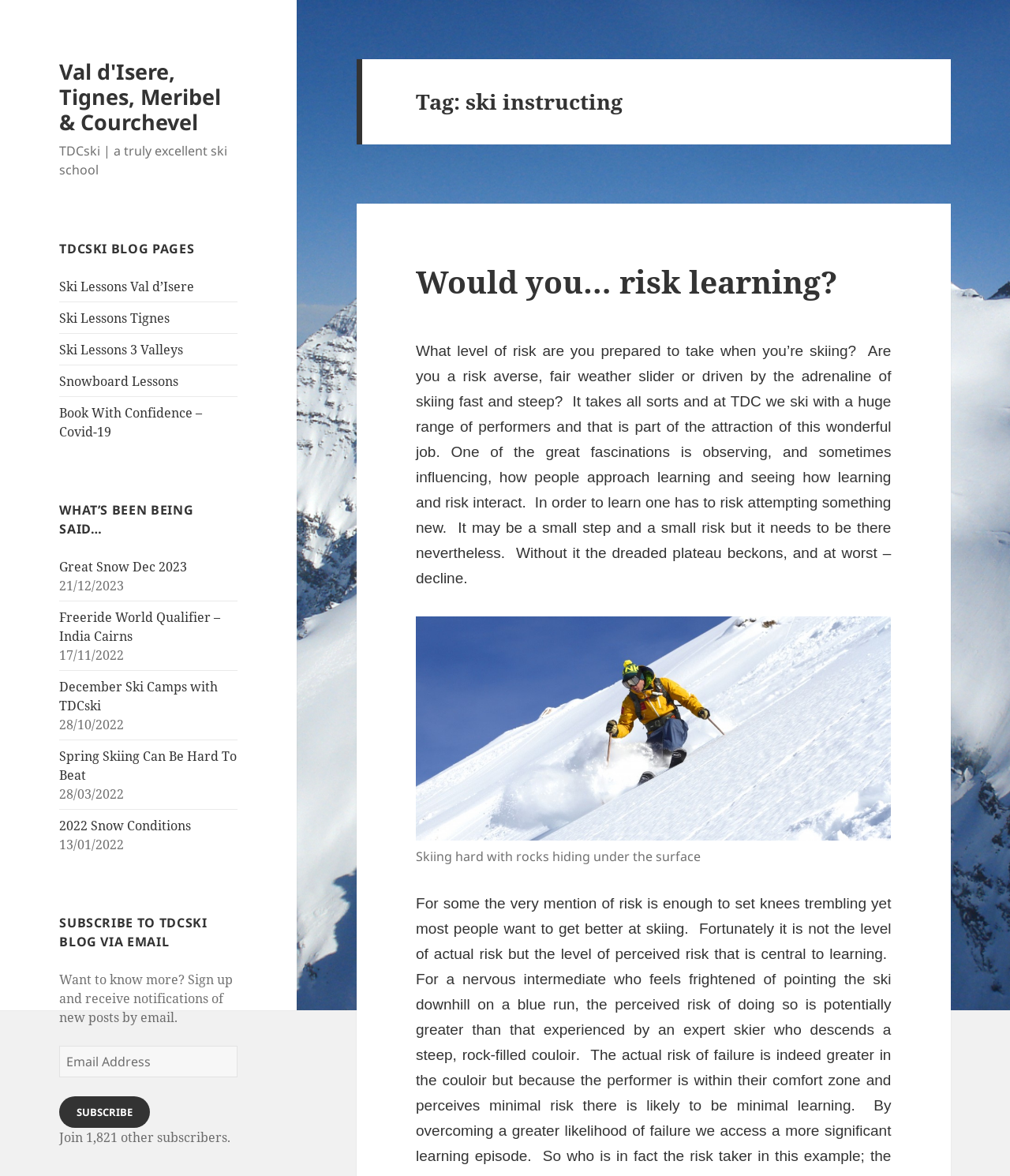Extract the bounding box of the UI element described as: "Subscribe".

[0.059, 0.932, 0.149, 0.959]